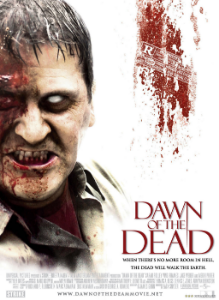What is the theme of the film? From the image, respond with a single word or brief phrase.

Zombie apocalypse